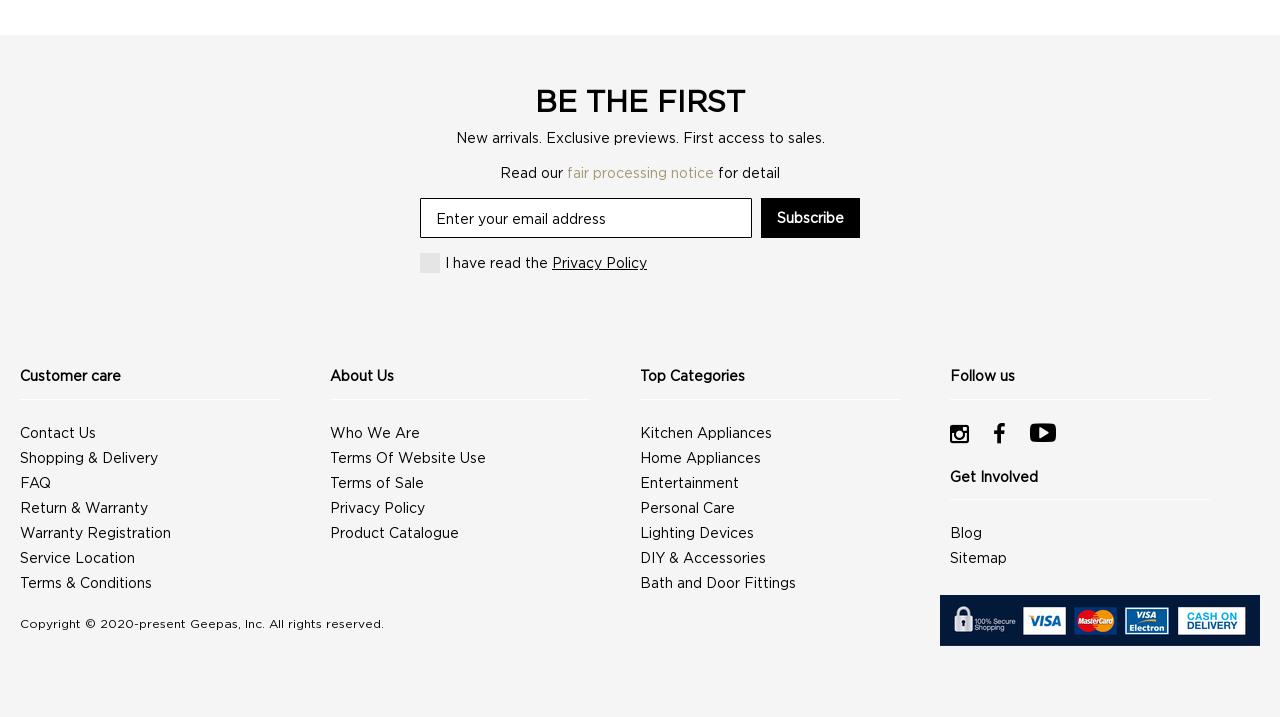Locate the bounding box coordinates of the clickable element to fulfill the following instruction: "Follow on social media". Provide the coordinates as four float numbers between 0 and 1 in the format [left, top, right, bottom].

[0.742, 0.598, 0.757, 0.619]